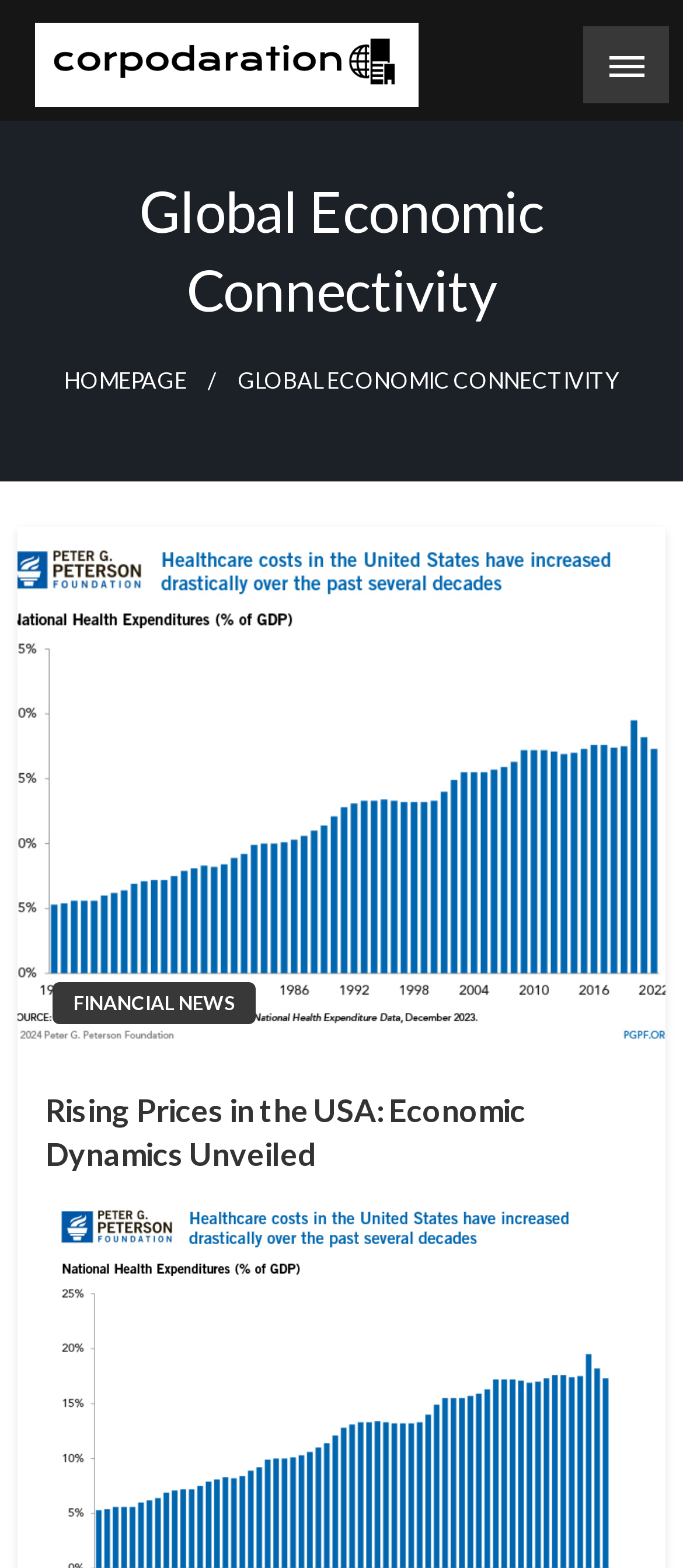Respond with a single word or phrase:
What is the category of the news?

Financial News